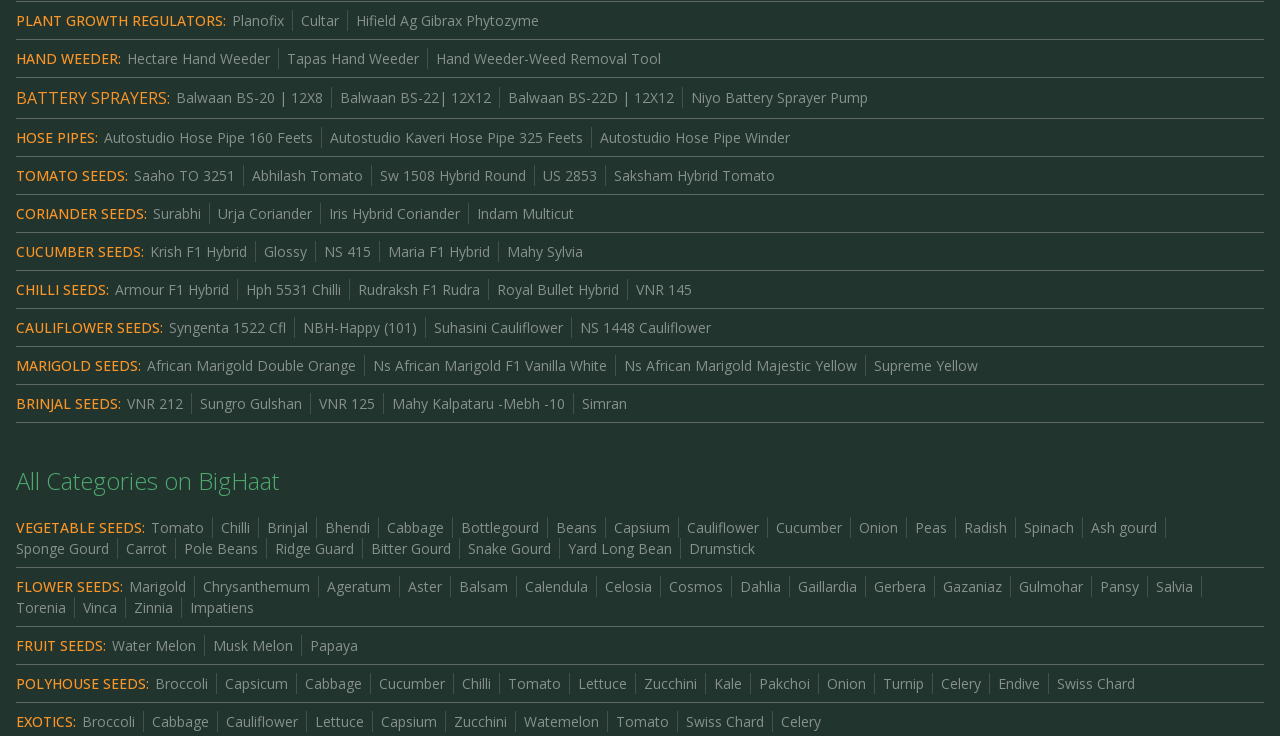Please give a concise answer to this question using a single word or phrase: 
How many types of seeds are listed under 'TOMATO SEEDS'?

7